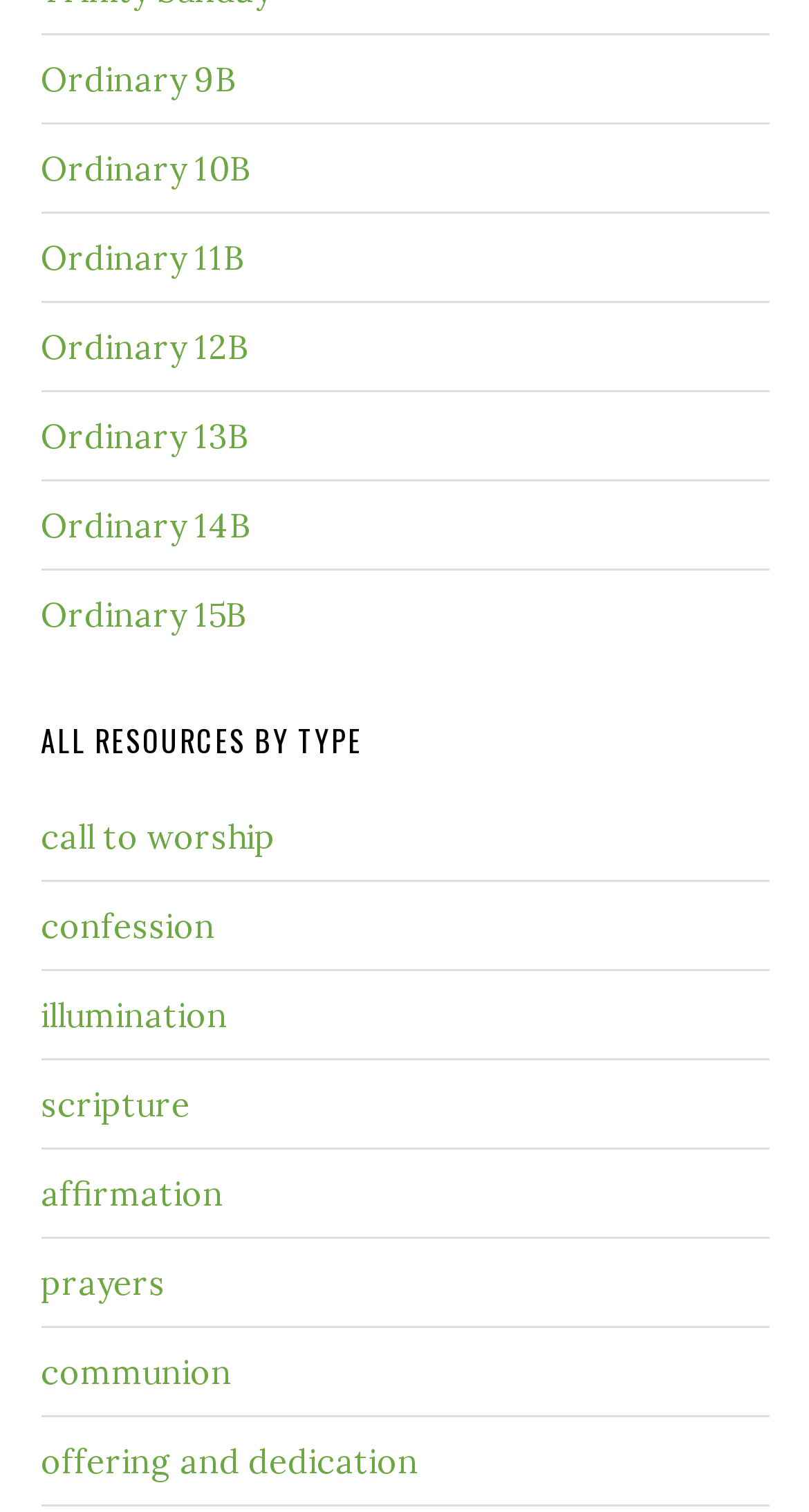What is the vertical position of 'scripture' relative to 'call to worship'? Based on the image, give a response in one word or a short phrase.

below